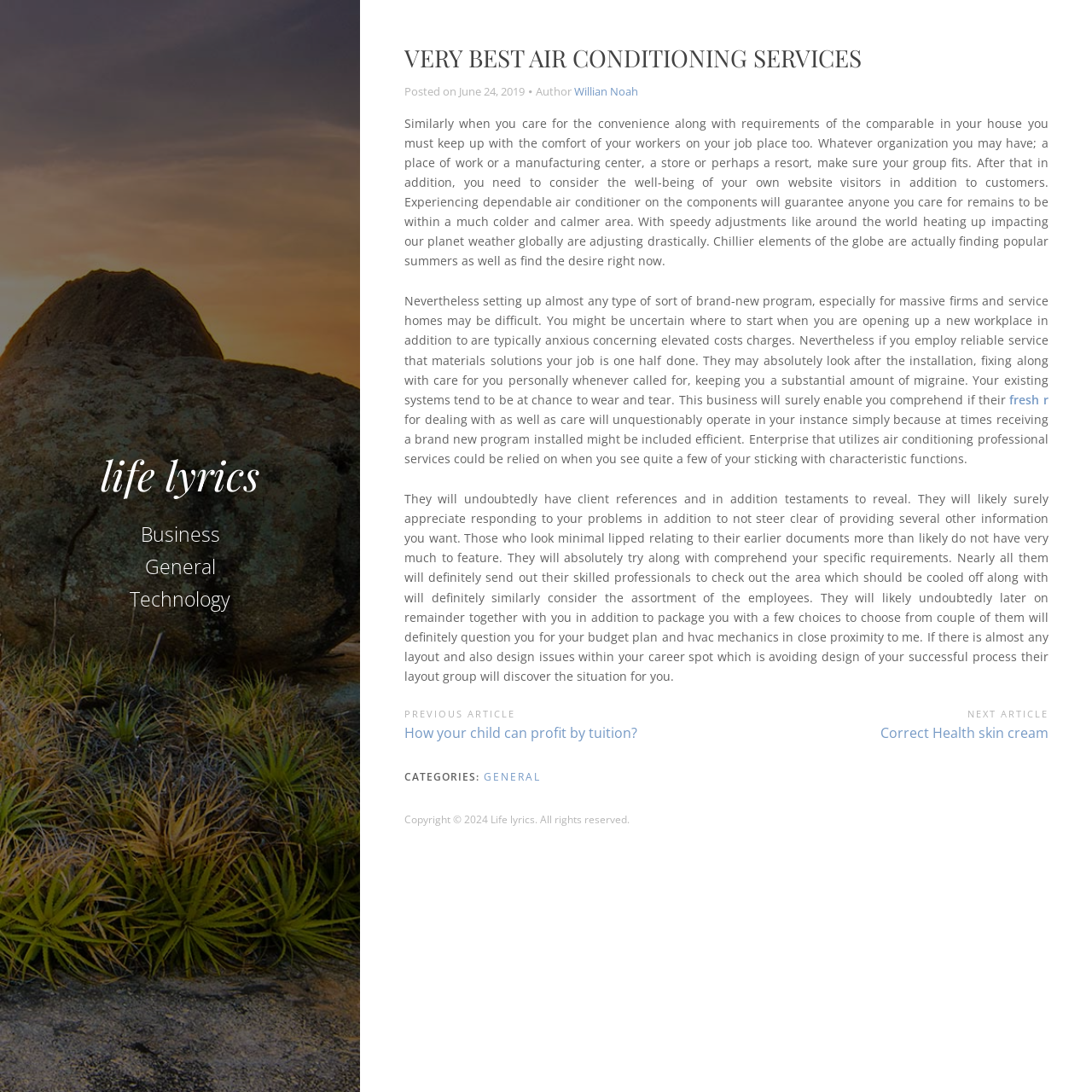What is the author of the article?
Answer the question in a detailed and comprehensive manner.

The author of the article is mentioned in the link element, which is 'Willian Noah'.